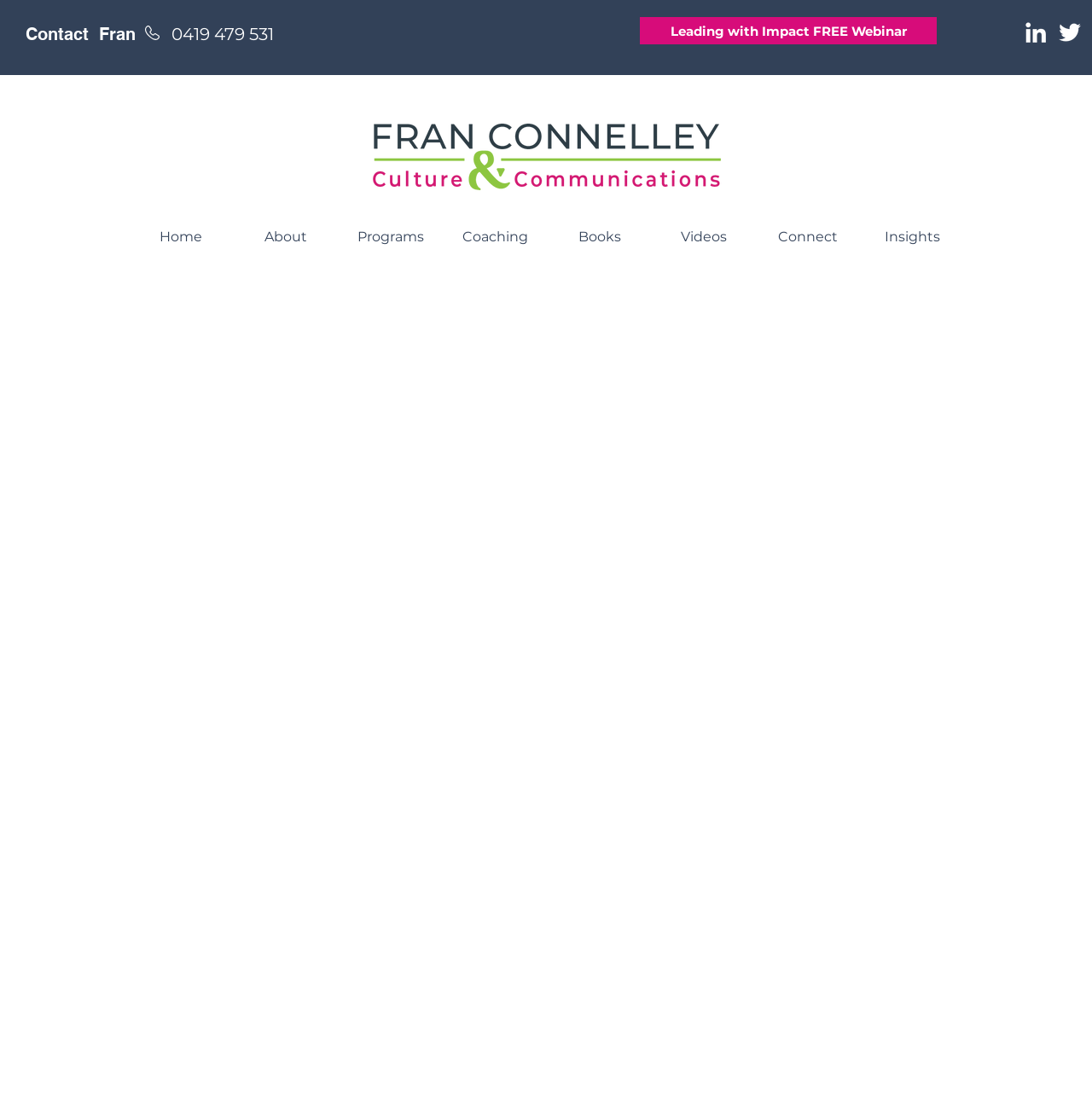How many social media icons are in the social bar?
Give a comprehensive and detailed explanation for the question.

The social bar is a list element at the top right corner of the webpage, and it contains two link elements with image elements inside, one with the description 'White LinkedIn Icon' and the other with the description 'White Twitter Icon'.